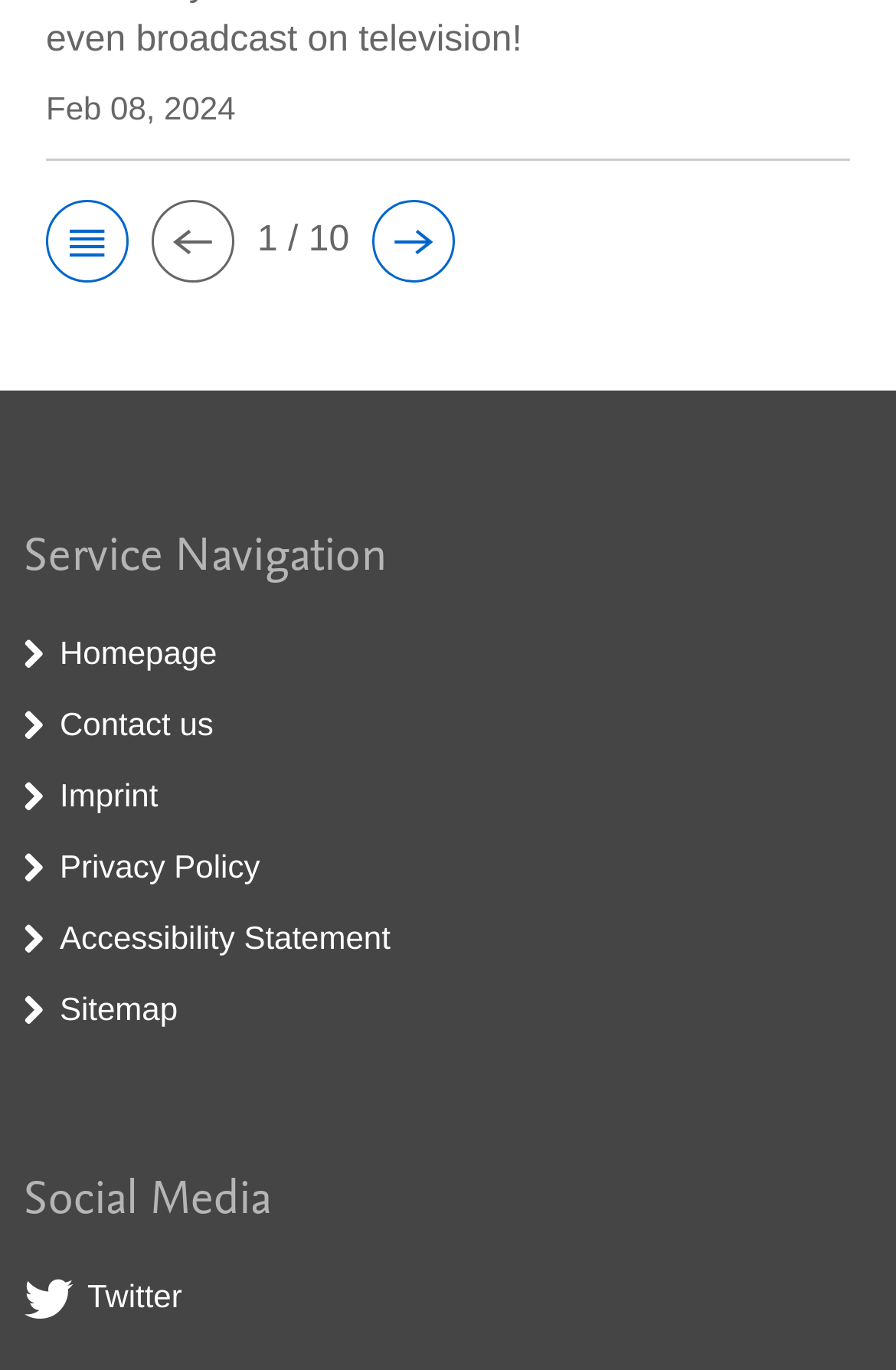Determine the coordinates of the bounding box that should be clicked to complete the instruction: "follow Twitter". The coordinates should be represented by four float numbers between 0 and 1: [left, top, right, bottom].

[0.097, 0.932, 0.203, 0.959]